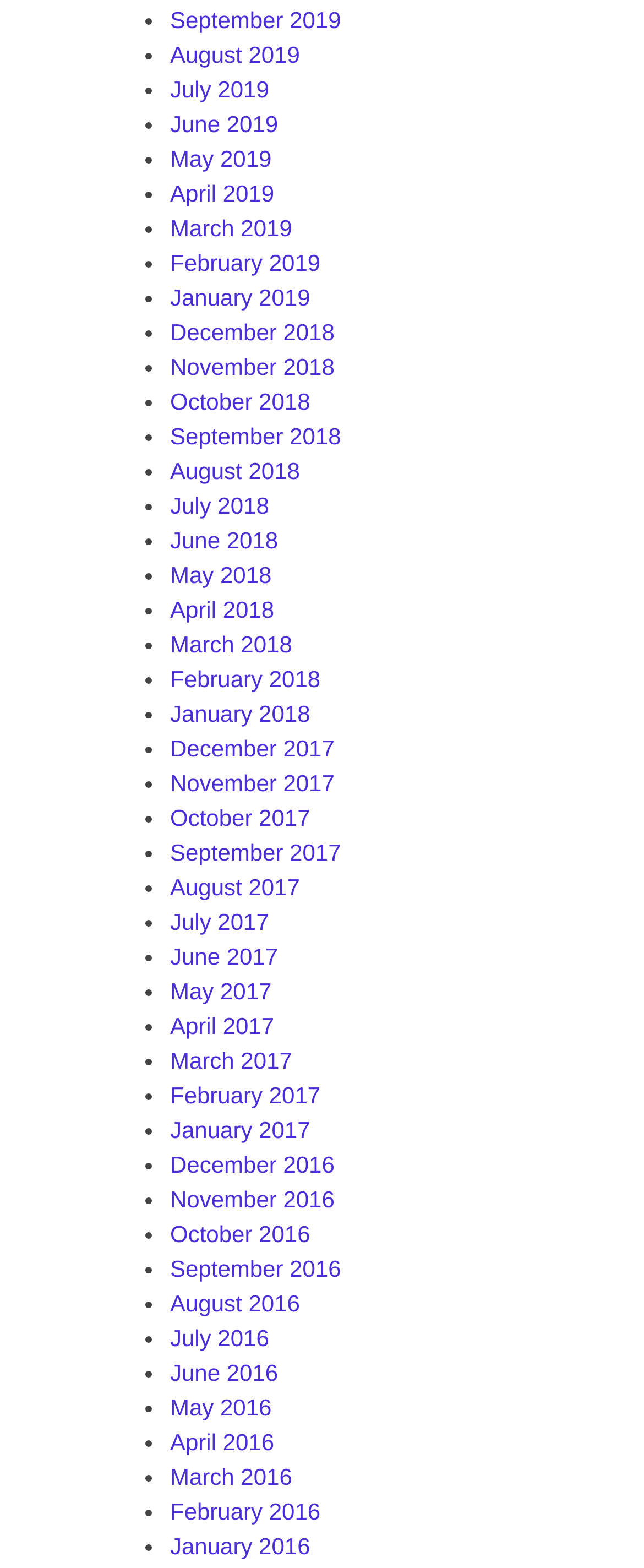Could you find the bounding box coordinates of the clickable area to complete this instruction: "View July 2019"?

[0.264, 0.048, 0.418, 0.065]